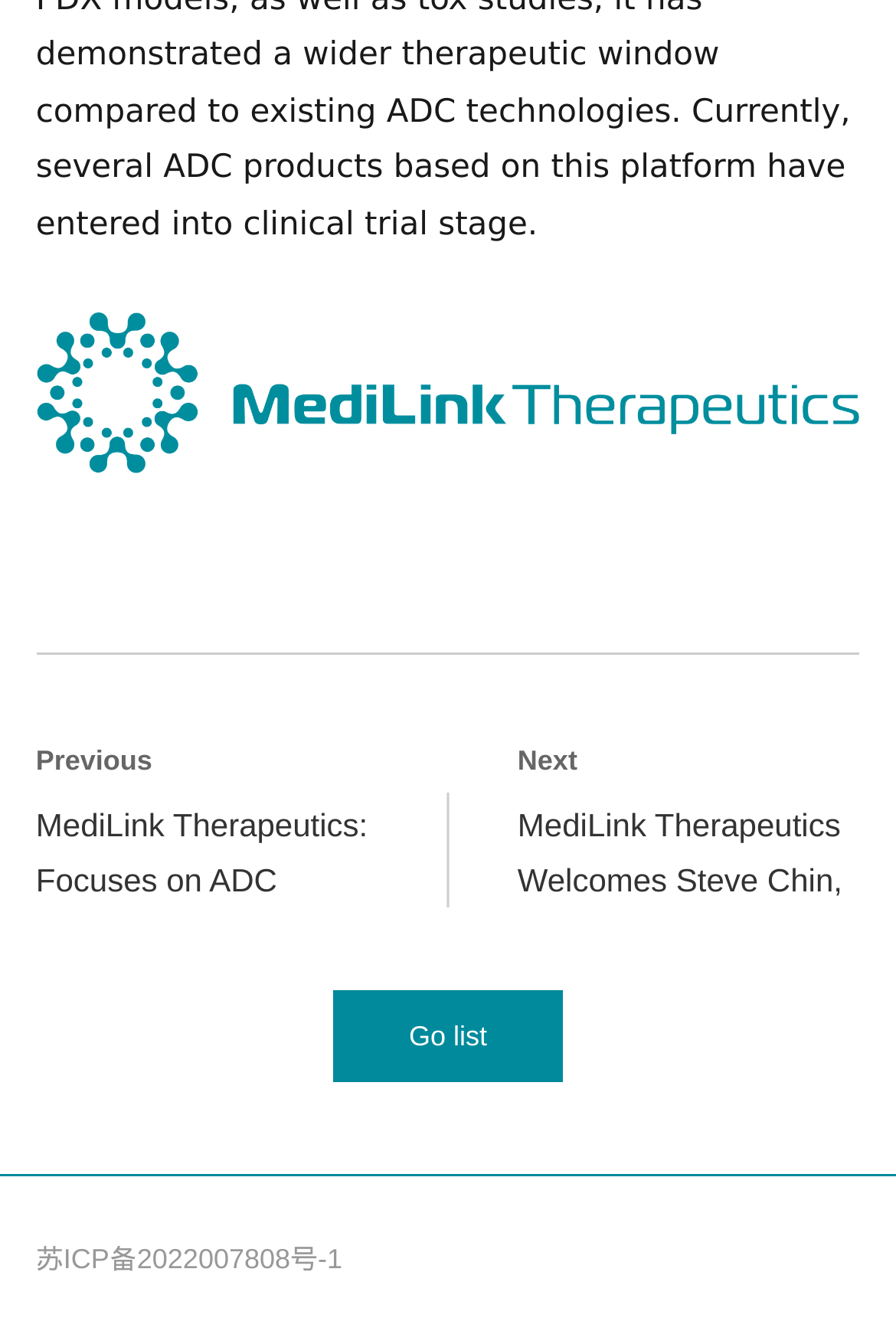What is the previous article about?
Examine the image closely and answer the question with as much detail as possible.

By looking at the link with the text 'Previous MediLink Therapeutics: Focuses on ADC research and development to promote new prospects for cancer treatment', I can infer that the previous article is about ADC research and development.